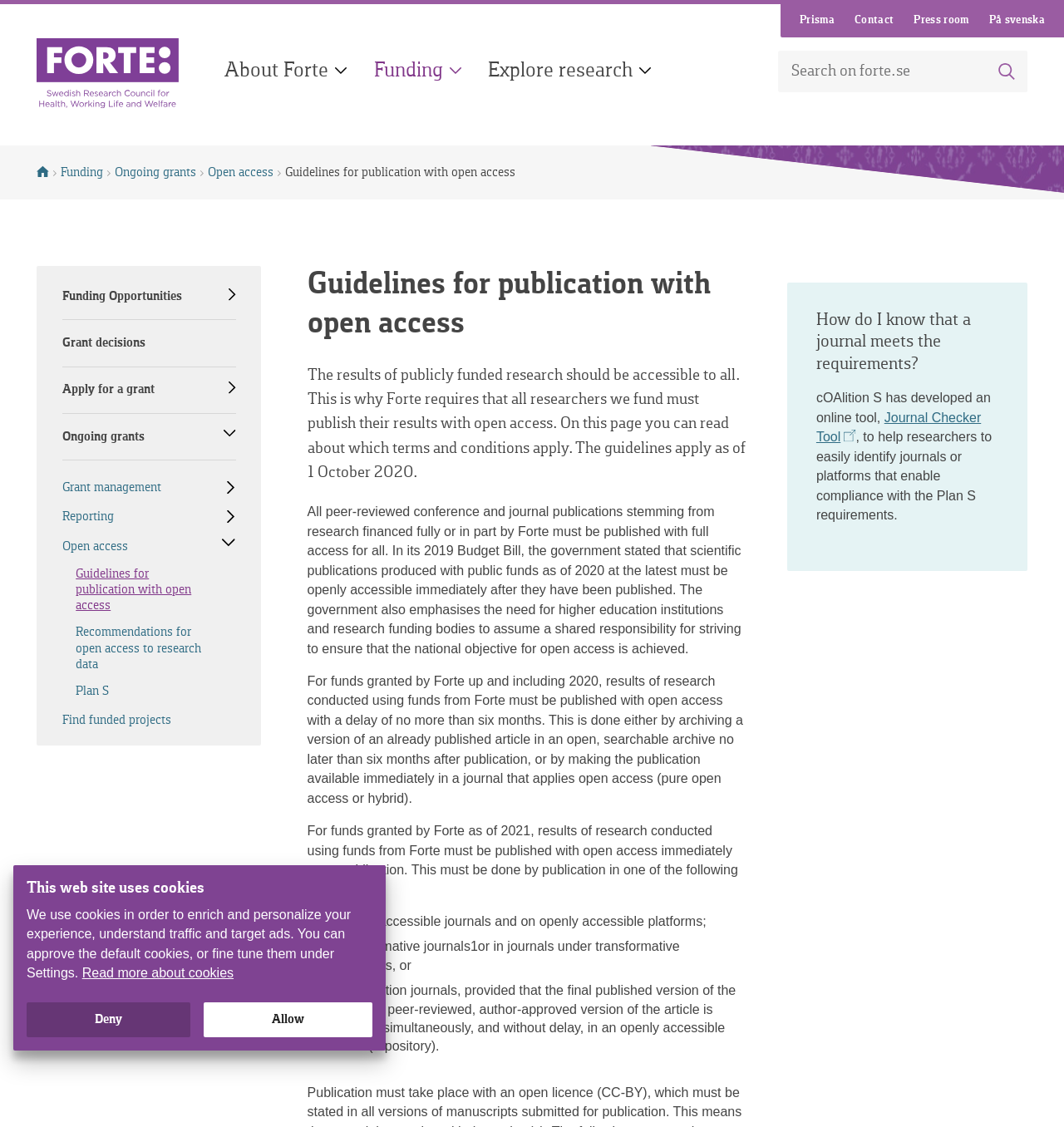Determine the bounding box coordinates of the clickable area required to perform the following instruction: "Go to About Forte". The coordinates should be represented as four float numbers between 0 and 1: [left, top, right, bottom].

[0.199, 0.052, 0.339, 0.075]